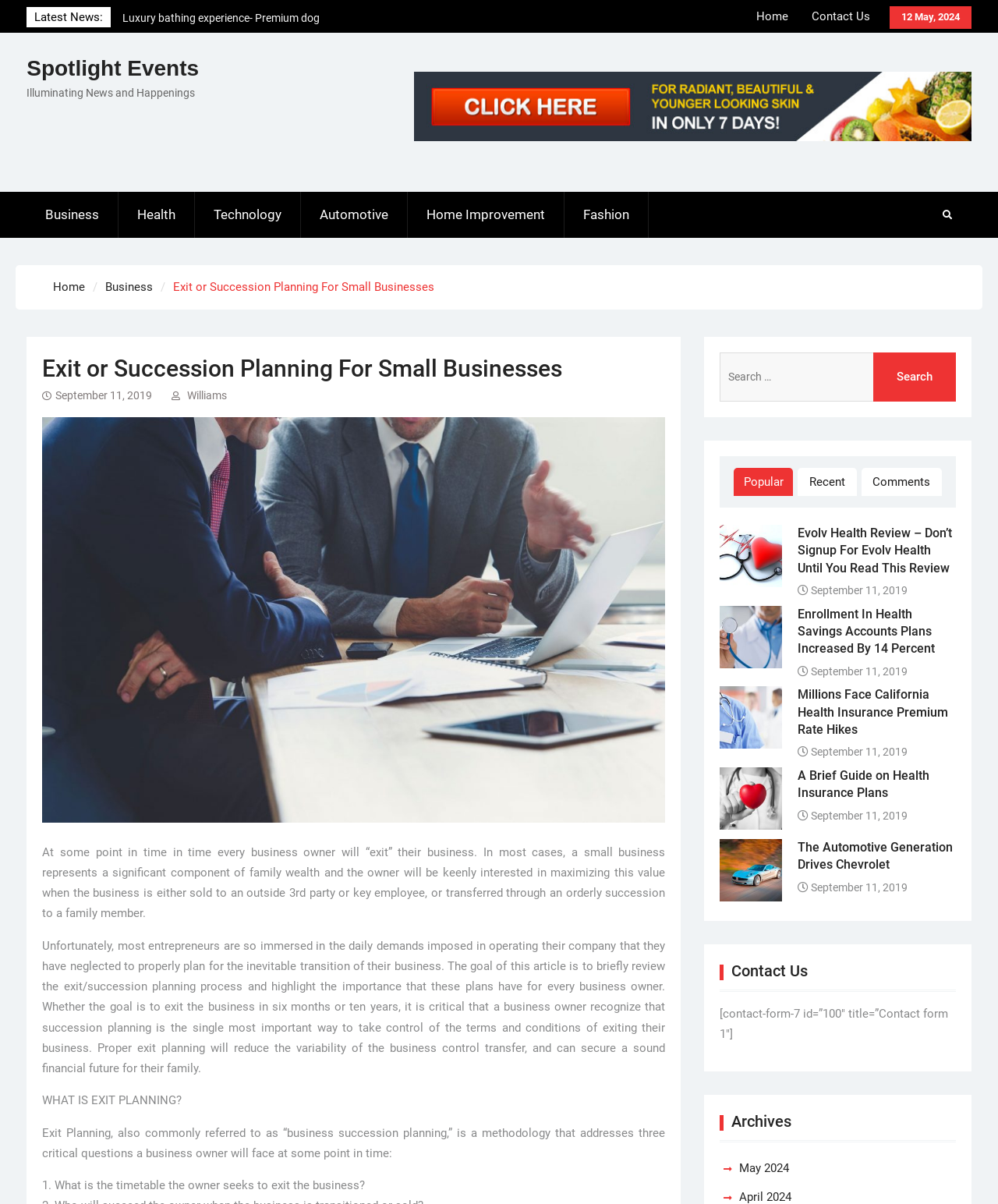Specify the bounding box coordinates of the area to click in order to follow the given instruction: "Contact us through the form."

[0.721, 0.836, 0.95, 0.865]